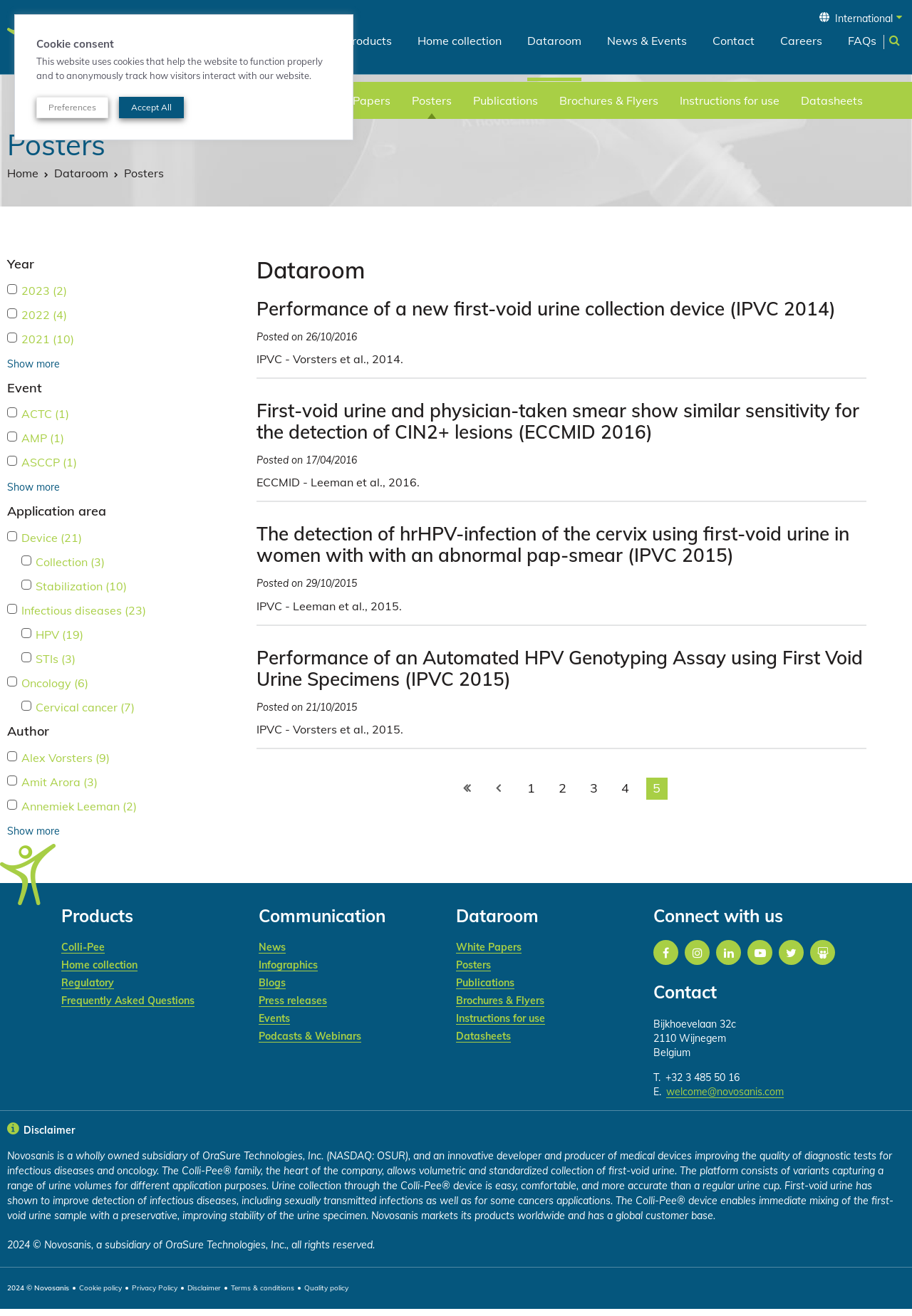What is the title of the first poster?
Using the picture, provide a one-word or short phrase answer.

Performance of a new first-void urine collection device (IPVC 2014)